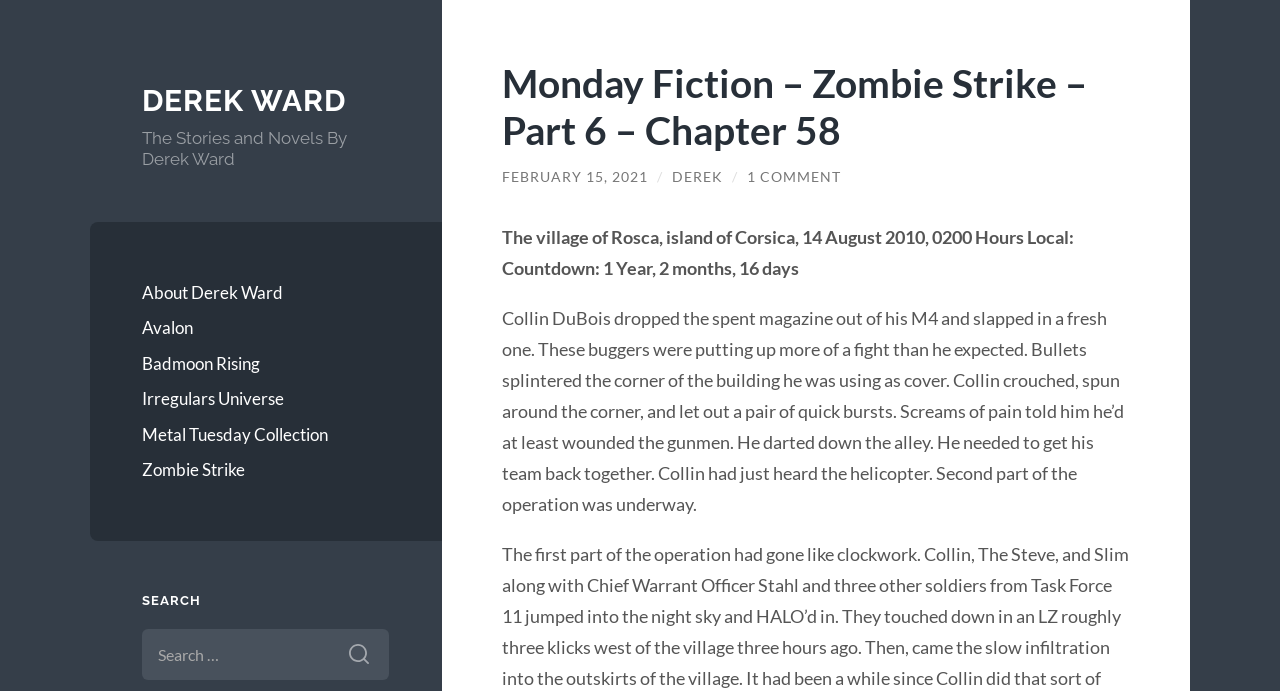Please find the bounding box coordinates of the clickable region needed to complete the following instruction: "View comments". The bounding box coordinates must consist of four float numbers between 0 and 1, i.e., [left, top, right, bottom].

[0.583, 0.244, 0.657, 0.267]